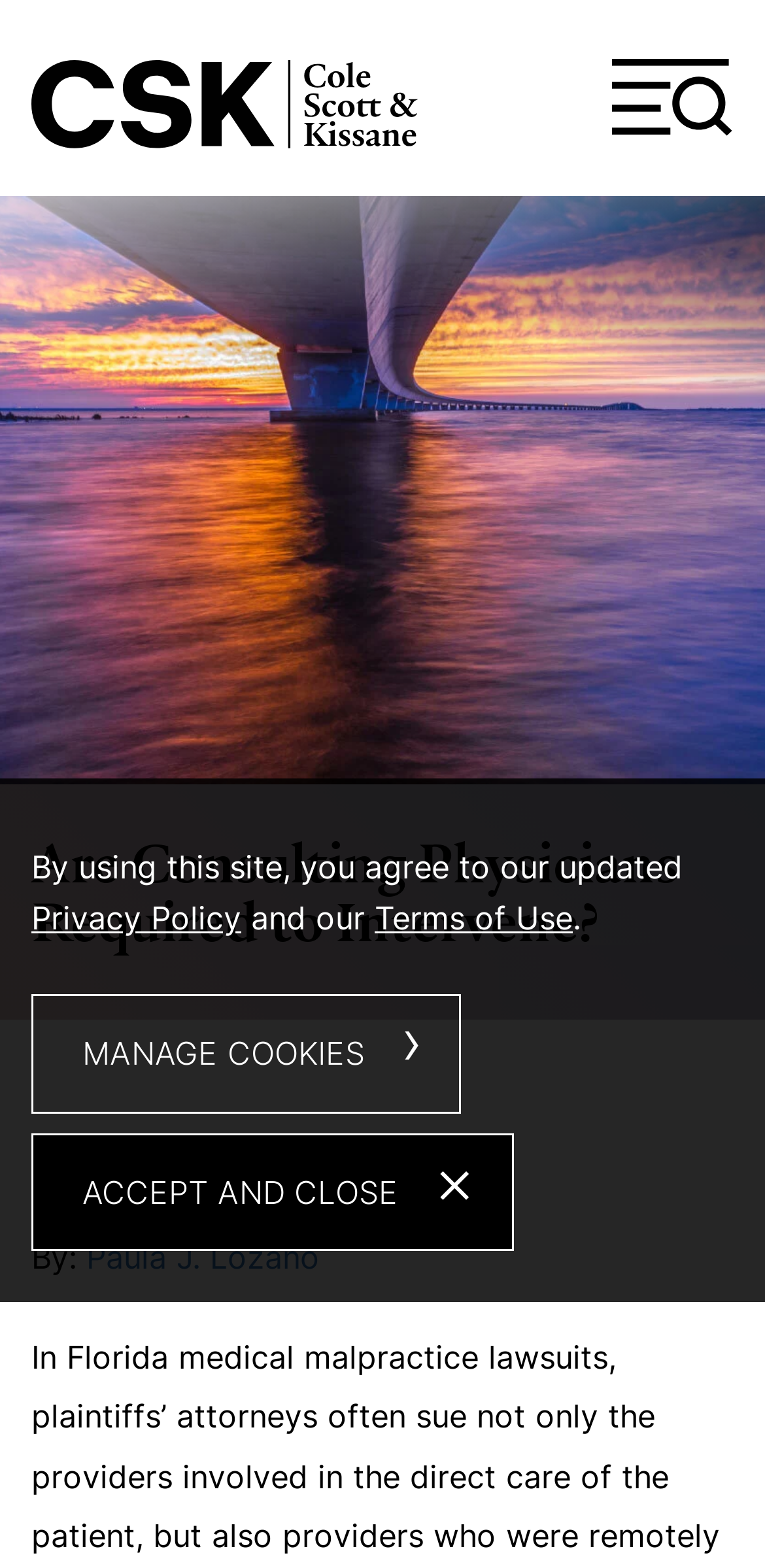How many links are there in the main content area?
We need a detailed and meticulous answer to the question.

There are two links in the main content area: 'Are Consulting Physicians Required to Intervene?' and 'Paula J. Lozano'.